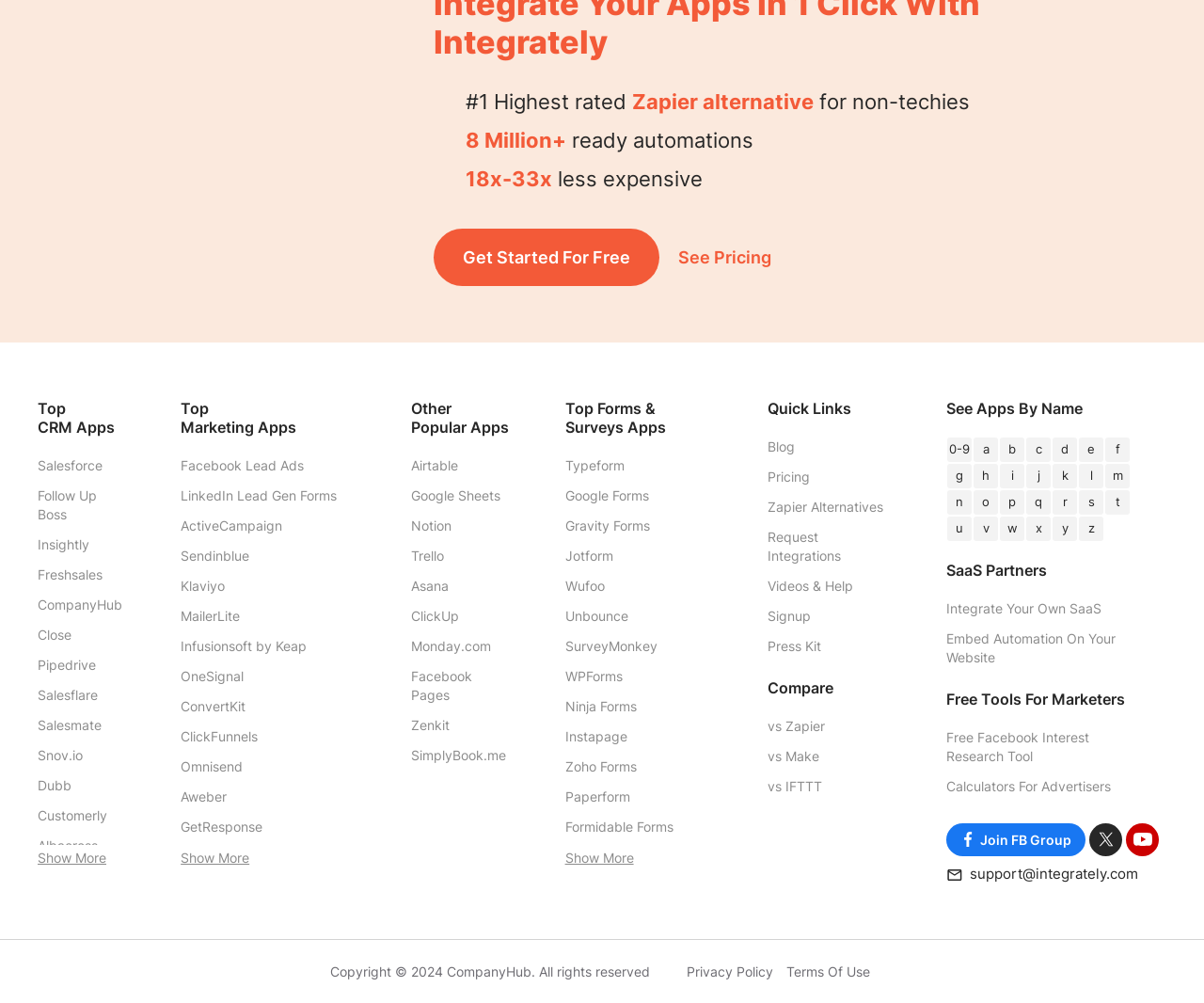How many CRM apps are listed on the webpage?
Could you answer the question with a detailed and thorough explanation?

The webpage lists 10 CRM apps, including Salesforce, Follow Up Boss, Insightly, Freshsales, CompanyHub, Close, Pipedrive, Salesflare, Salesmate, and Snov.io, as mentioned in the links under the 'Top CRM Apps' heading.